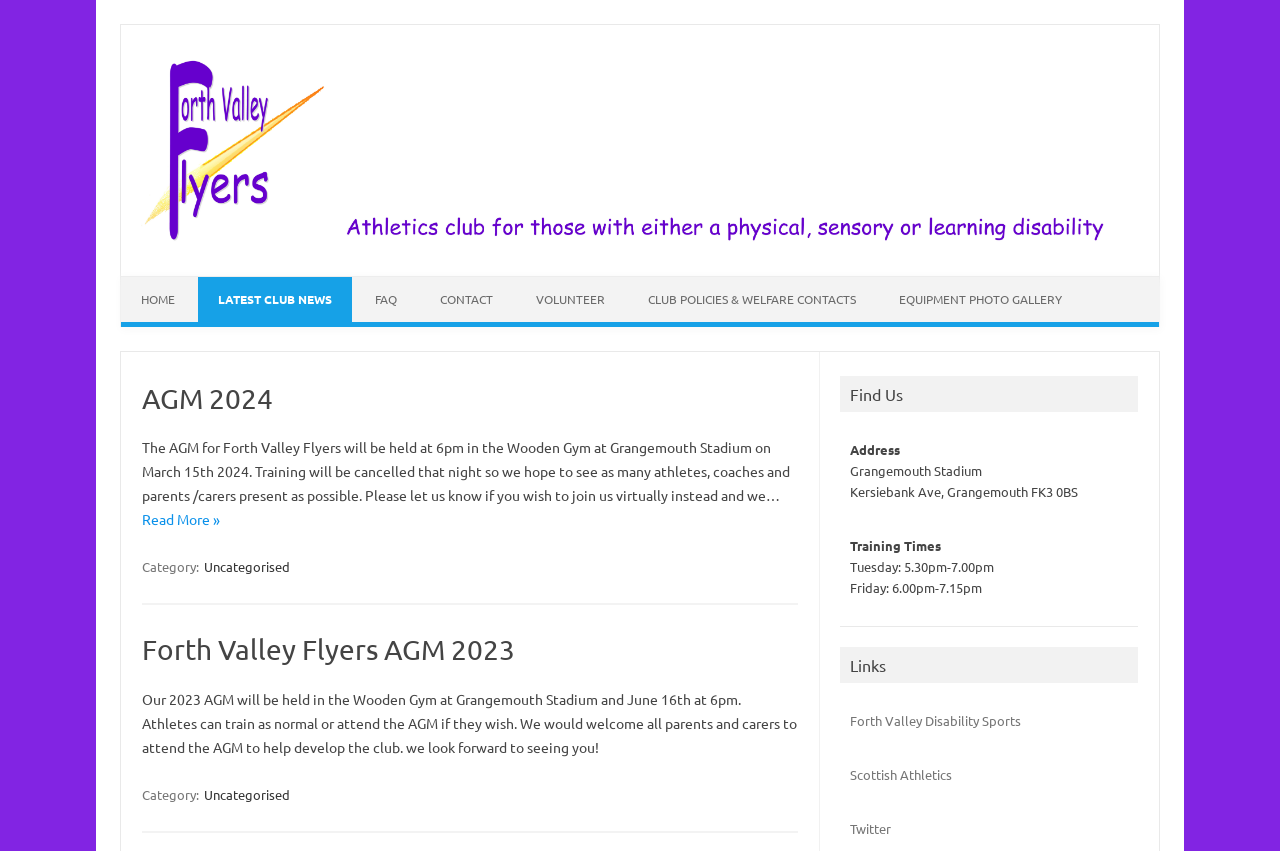Refer to the image and offer a detailed explanation in response to the question: What is the address of the Grangemouth Stadium?

I looked for the address of the Grangemouth Stadium on the webpage and found it in the 'Find Us' section. The address is listed as 'Kersiebank Ave, Grangemouth FK3 0BS'.